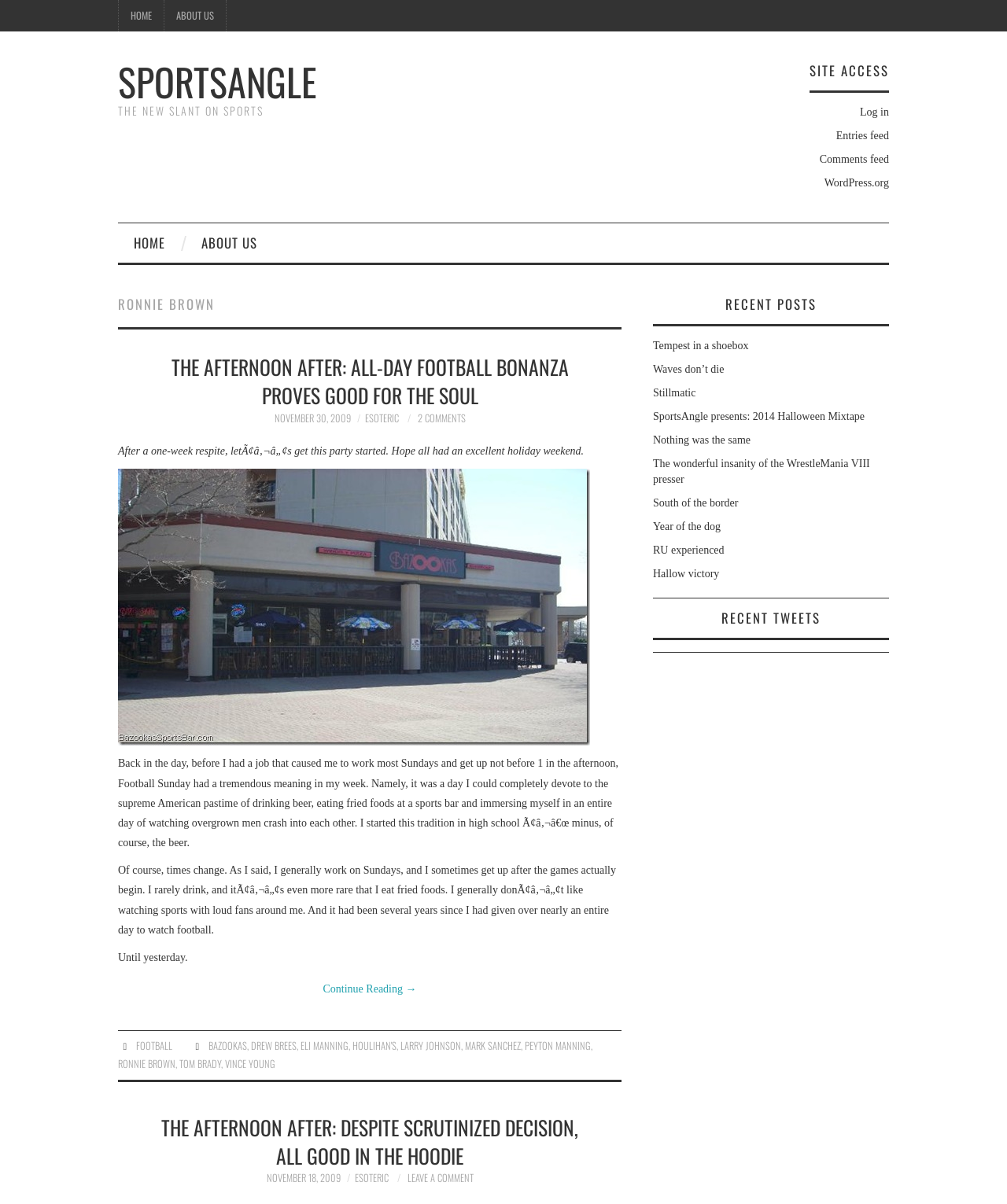Please determine the bounding box coordinates of the element's region to click for the following instruction: "Click on the 'HOME' link at the top".

[0.118, 0.0, 0.162, 0.026]